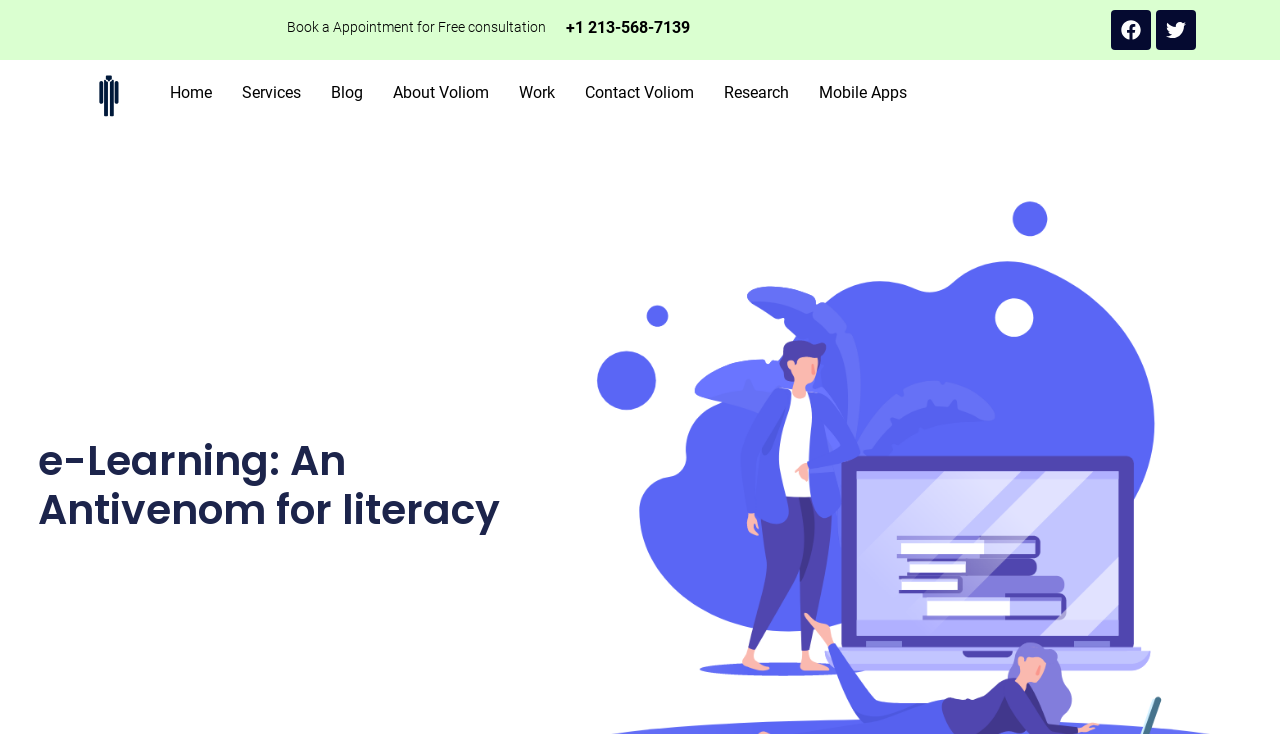Give a full account of the webpage's elements and their arrangement.

The webpage is about E-Learning and its relation to combating illiteracy, as indicated by the title "E-Learning: an Antivenom for Illiteracy – Voliom". 

At the top left corner, there is the Voliom logo. Next to it, there is a navigation menu consisting of 7 links: 'Home', 'Services', 'Blog', 'About Voliom', 'Work', 'Contact Voliom', and 'Research', followed by 'Mobile Apps'. These links are aligned horizontally and are positioned near the top of the page.

Below the navigation menu, there is a prominent heading that reads "e-Learning: An Antivenom for literacy". This heading is centered and takes up a significant portion of the page.

In the top-right corner, there are two social media links, 'Facebook' and 'Twitter', each accompanied by its respective icon. 

Additionally, there are two static text elements: "Book a Appointment for Free consultation" and "+1 213-568-7139", which are positioned near the top of the page, slightly to the right of center.